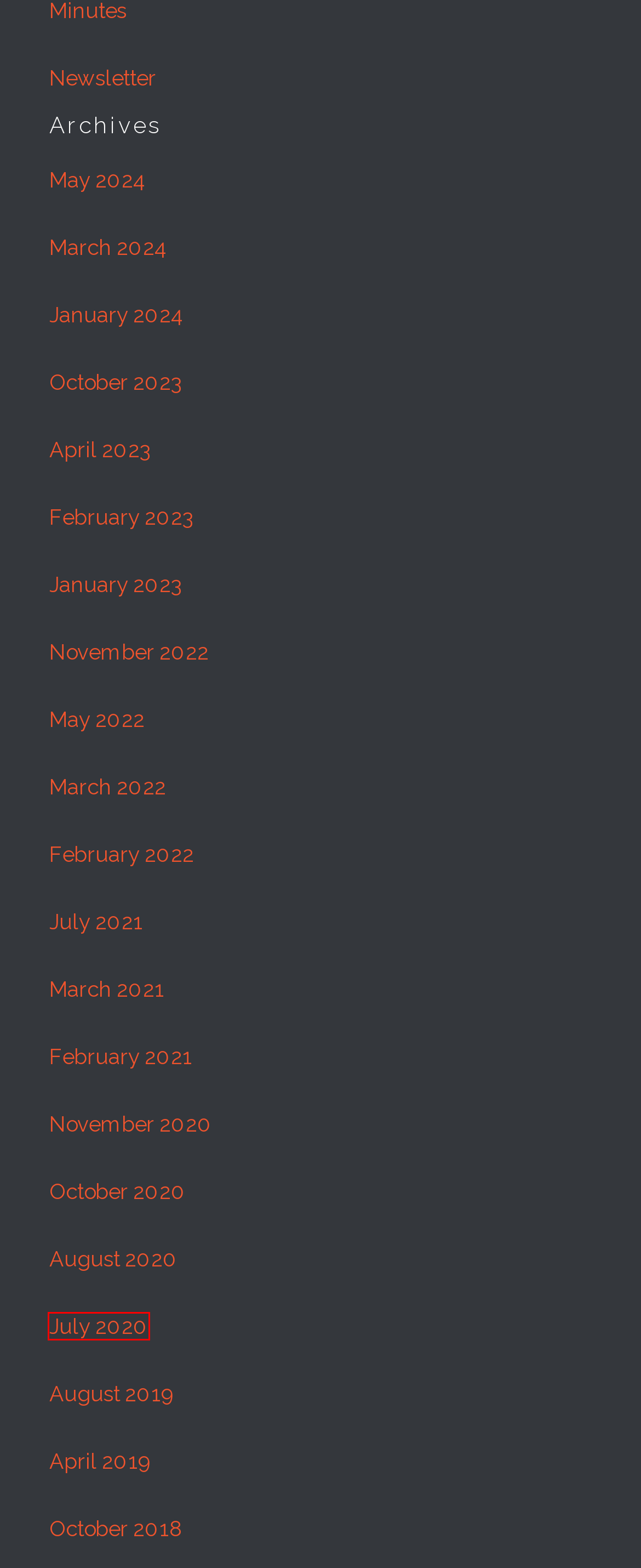You have a screenshot of a webpage with a red rectangle bounding box around a UI element. Choose the best description that matches the new page after clicking the element within the bounding box. The candidate descriptions are:
A. March 2022 – Cass County Rural Water
B. August 2020 – Cass County Rural Water
C. Newsletter – Cass County Rural Water
D. July 2021 – Cass County Rural Water
E. October 2023 – Cass County Rural Water
F. July 2020 – Cass County Rural Water
G. March 2021 – Cass County Rural Water
H. March 2024 – Cass County Rural Water

F